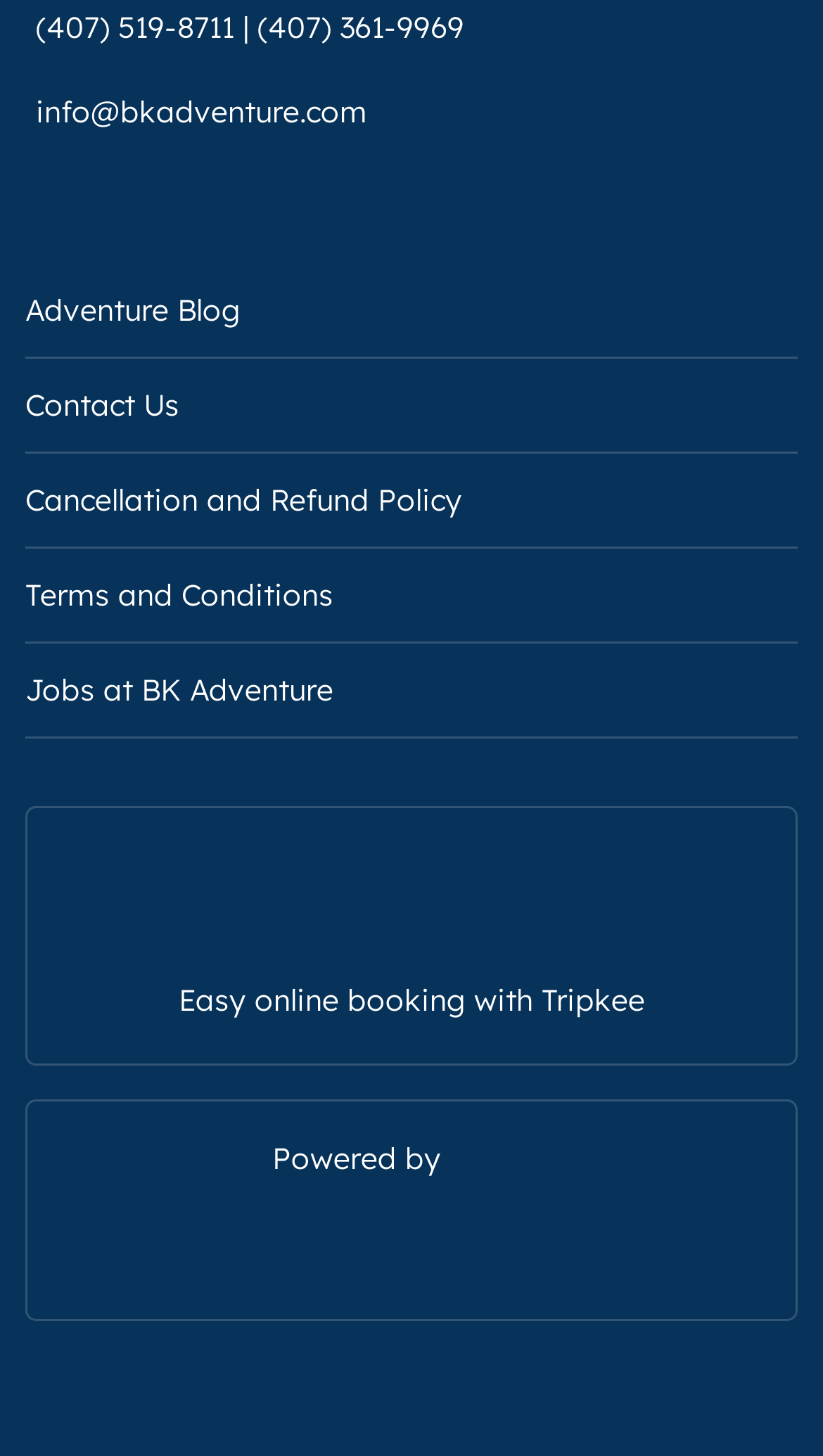Please provide a one-word or phrase answer to the question: 
What is the purpose of the link 'Adventure Blog'?

To access the blog